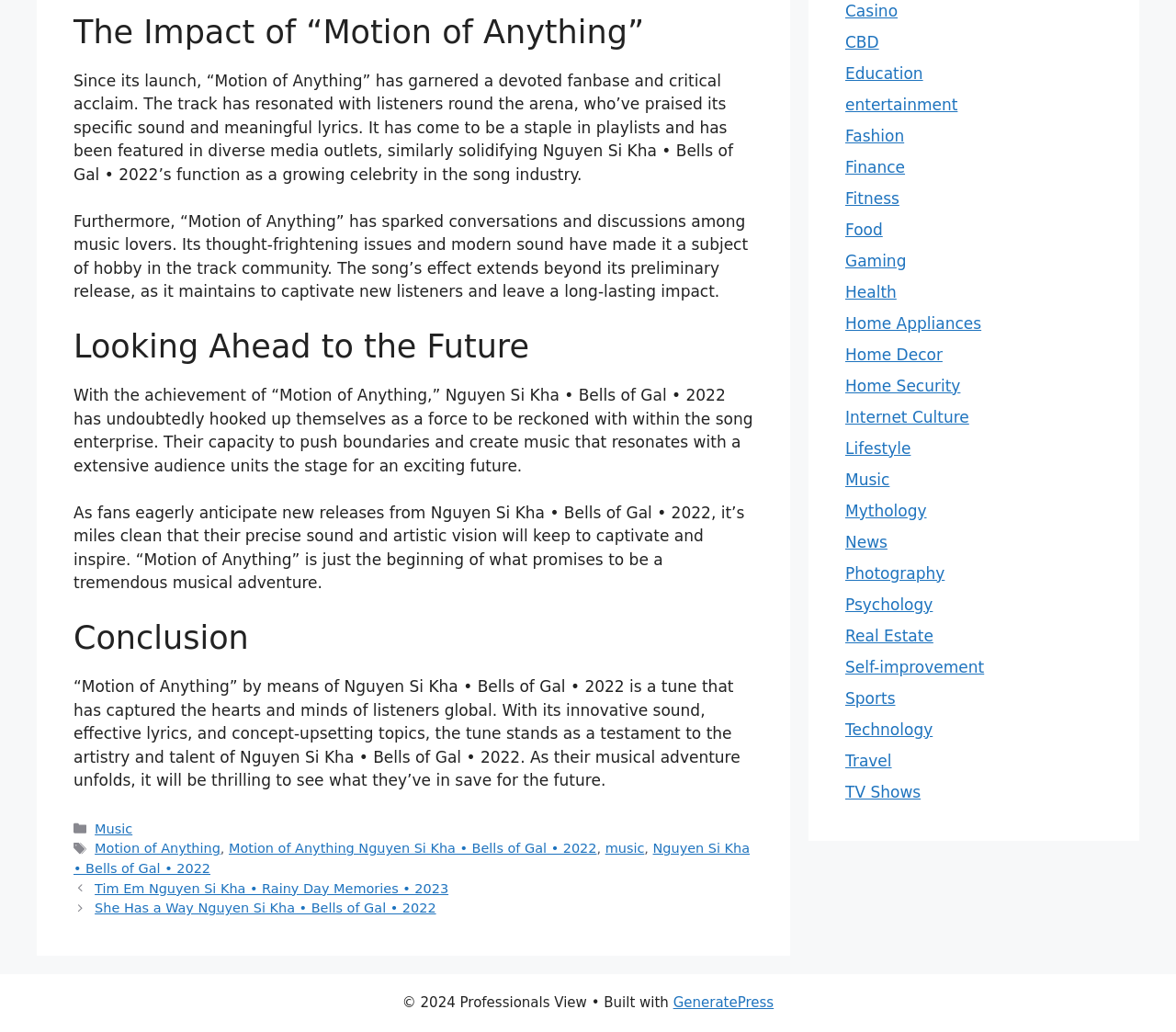Respond with a single word or phrase to the following question:
What is the name of the song discussed in the article?

Motion of Anything